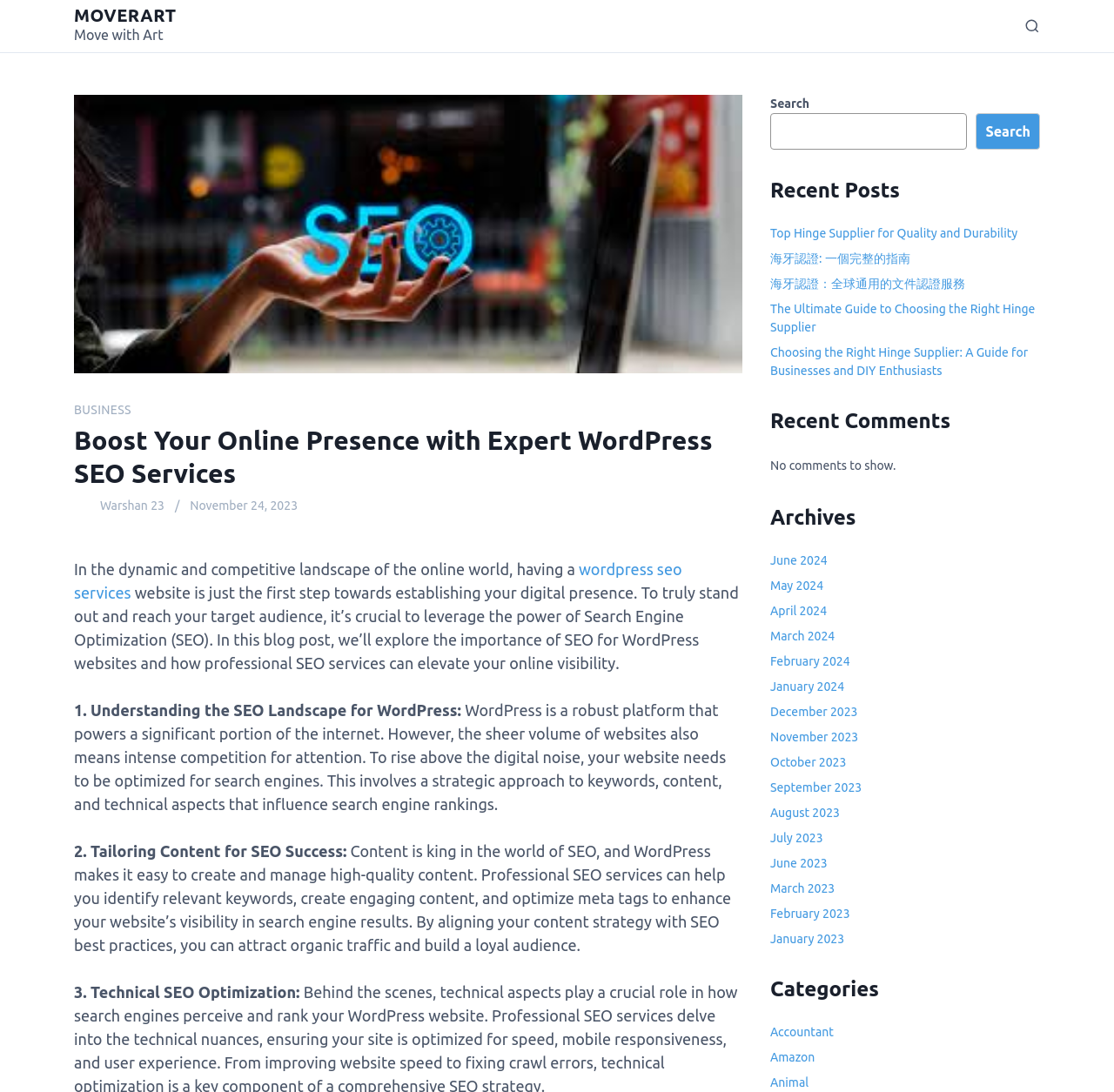Locate the coordinates of the bounding box for the clickable region that fulfills this instruction: "View the 'Recent Posts' section".

[0.691, 0.163, 0.934, 0.186]